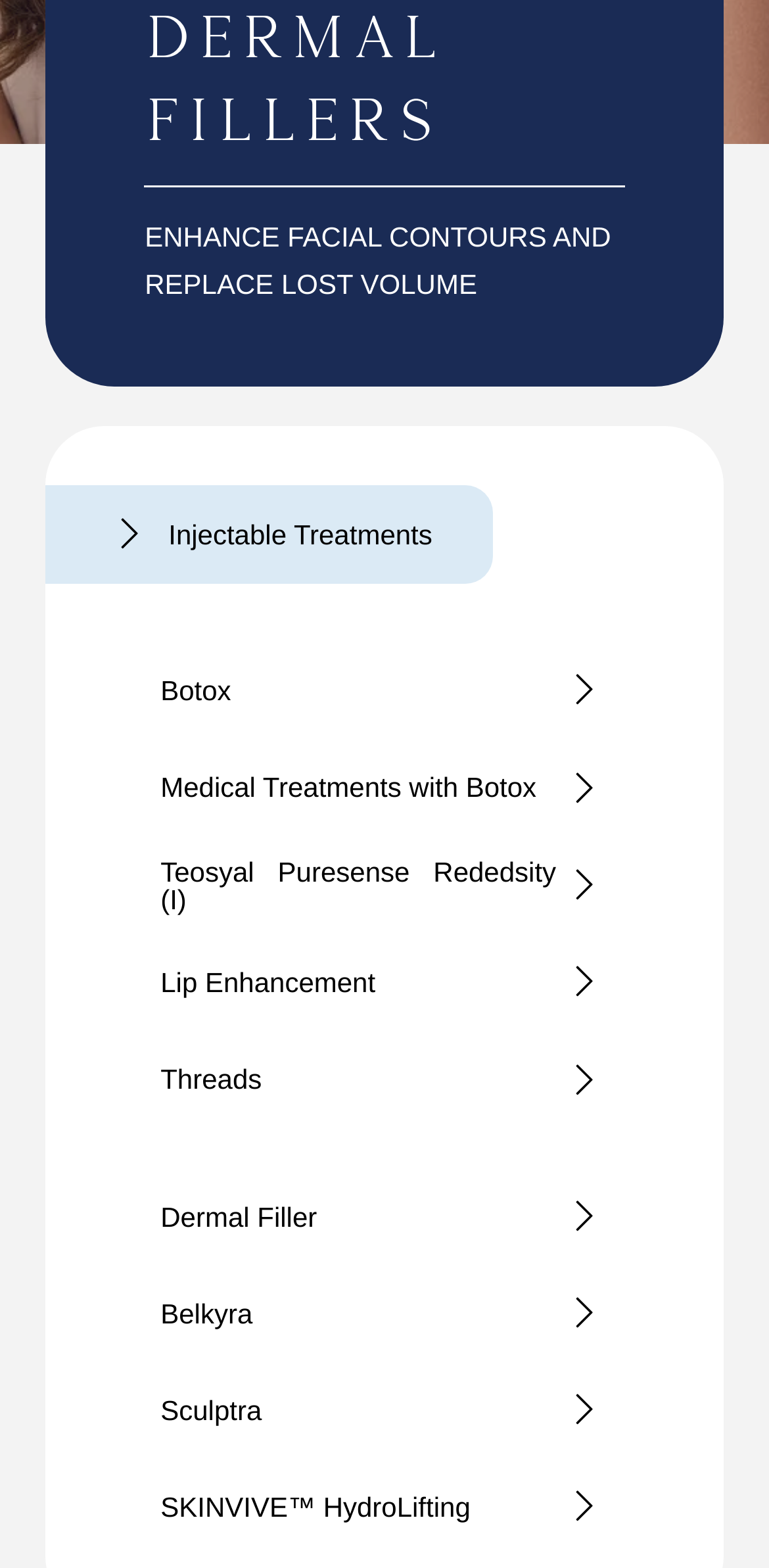What is the orientation of the separator at the top of the page?
From the image, respond using a single word or phrase.

Horizontal